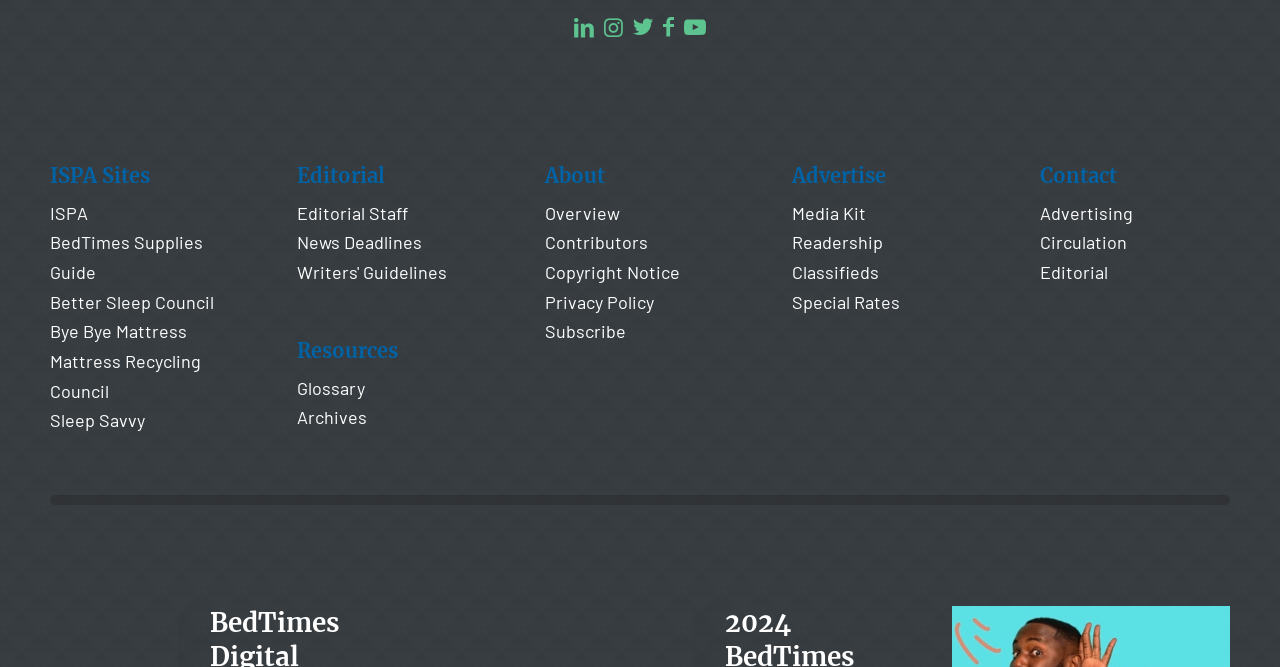Please locate the bounding box coordinates of the element that needs to be clicked to achieve the following instruction: "Go to ISPA Sites". The coordinates should be four float numbers between 0 and 1, i.e., [left, top, right, bottom].

[0.039, 0.244, 0.188, 0.283]